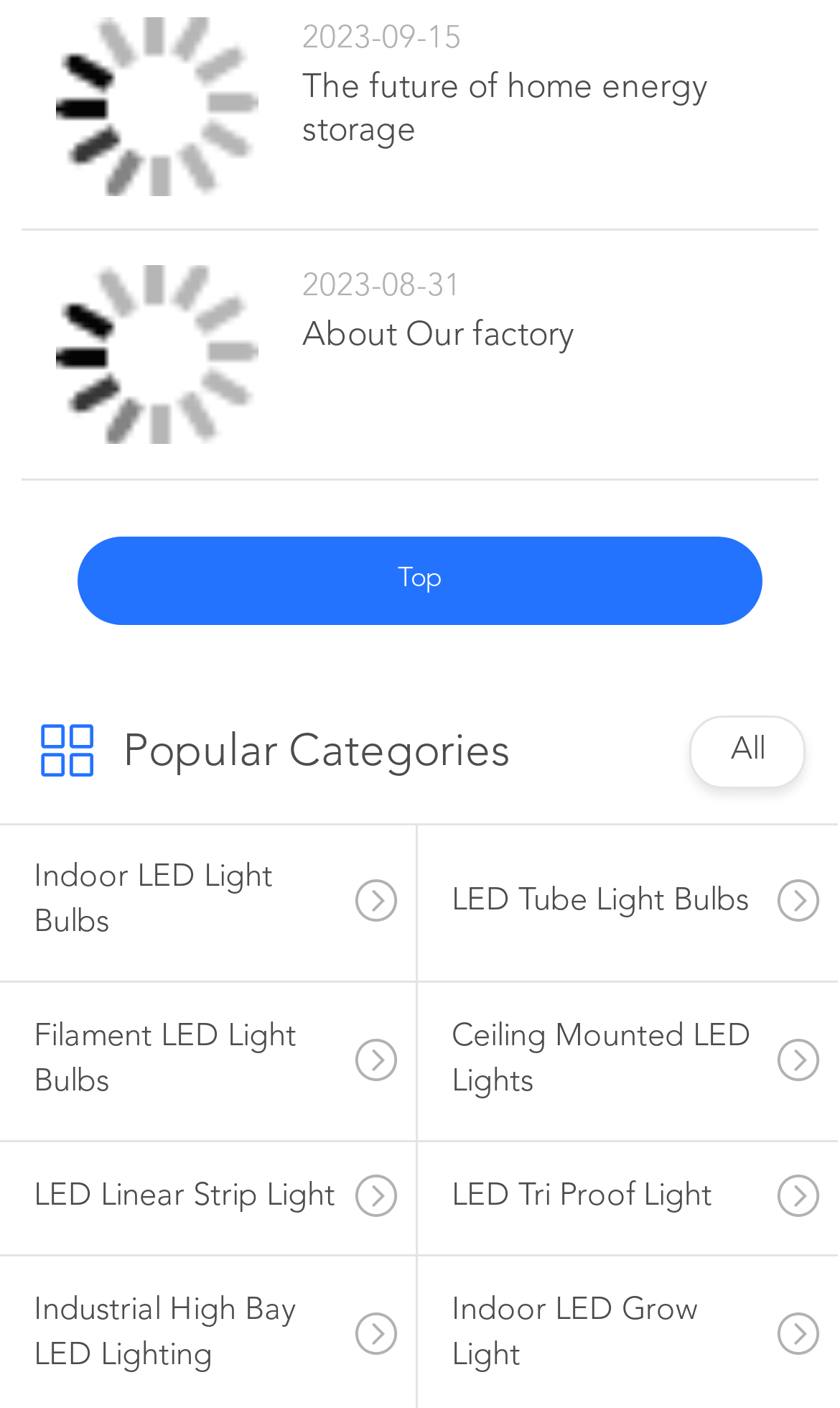Find the bounding box coordinates for the HTML element described as: "Indoor LED Light Bulbs". The coordinates should consist of four float values between 0 and 1, i.e., [left, top, right, bottom].

[0.0, 0.586, 0.495, 0.697]